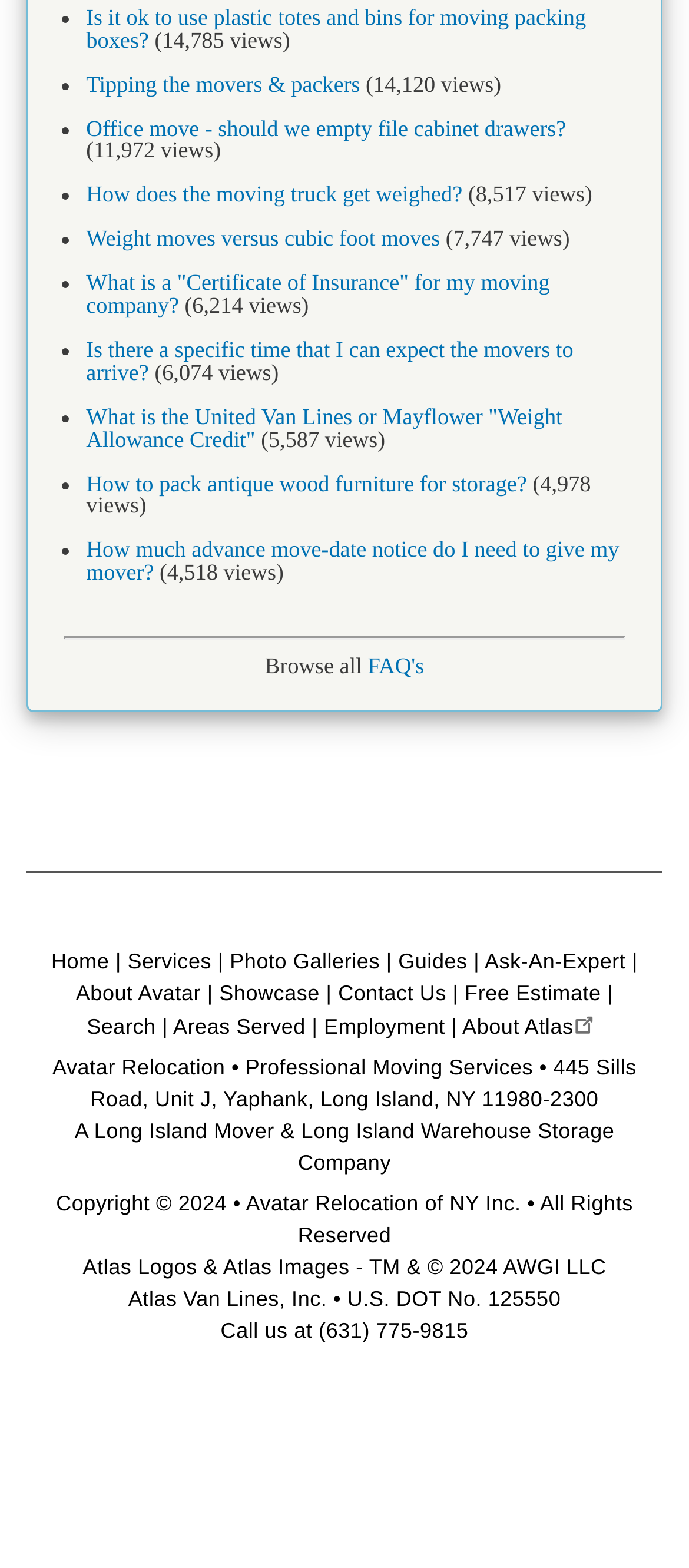Carefully examine the image and provide an in-depth answer to the question: How many views does the question 'Is it ok to use plastic totes and bins for moving packing boxes?' have?

The number of views can be found next to the link 'Is it ok to use plastic totes and bins for moving packing boxes?' where it is written '(14,785 views)'.